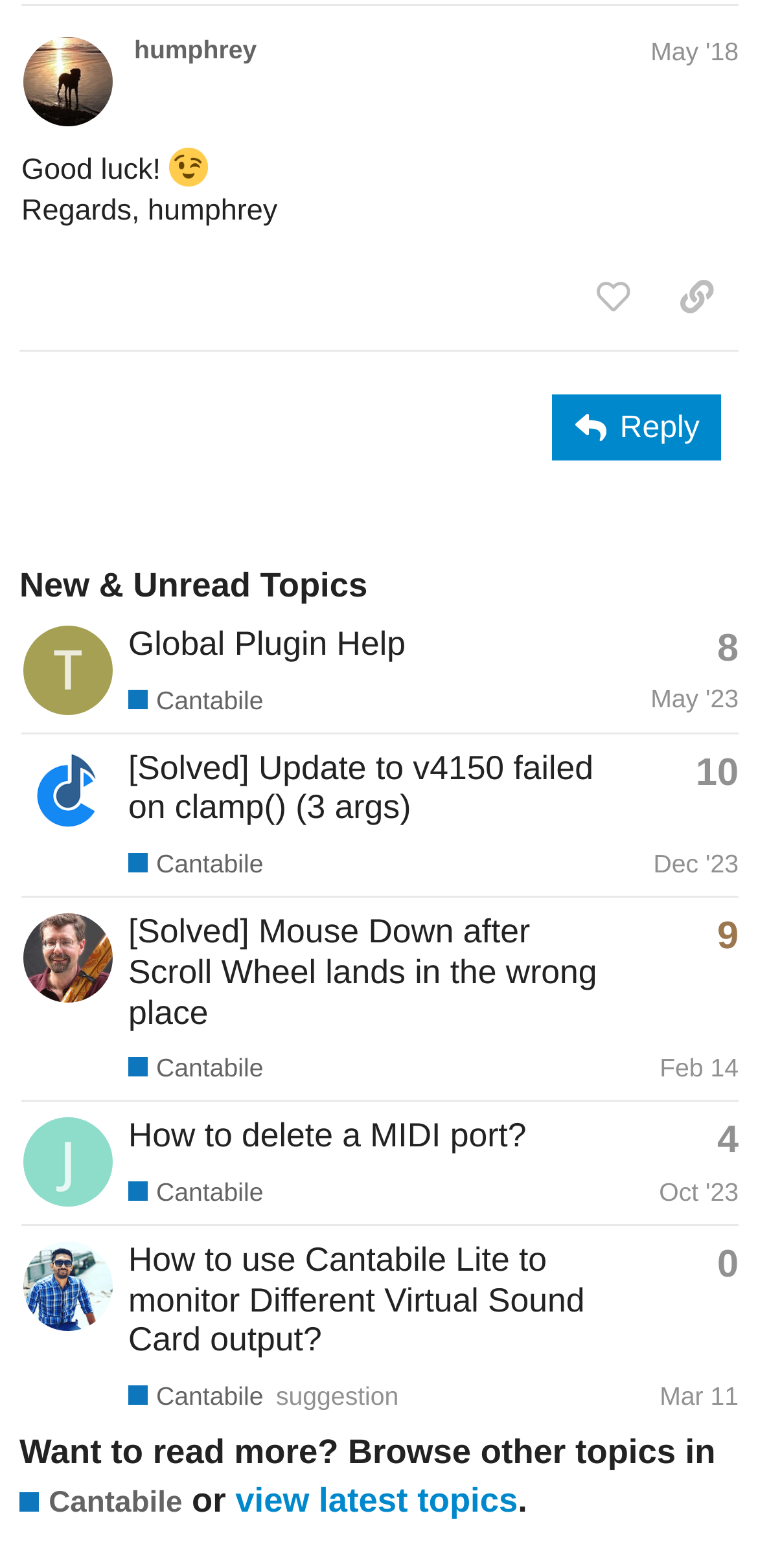Please identify the bounding box coordinates of the element's region that should be clicked to execute the following instruction: "Browse other topics in Cantabile". The bounding box coordinates must be four float numbers between 0 and 1, i.e., [left, top, right, bottom].

[0.026, 0.945, 0.241, 0.972]